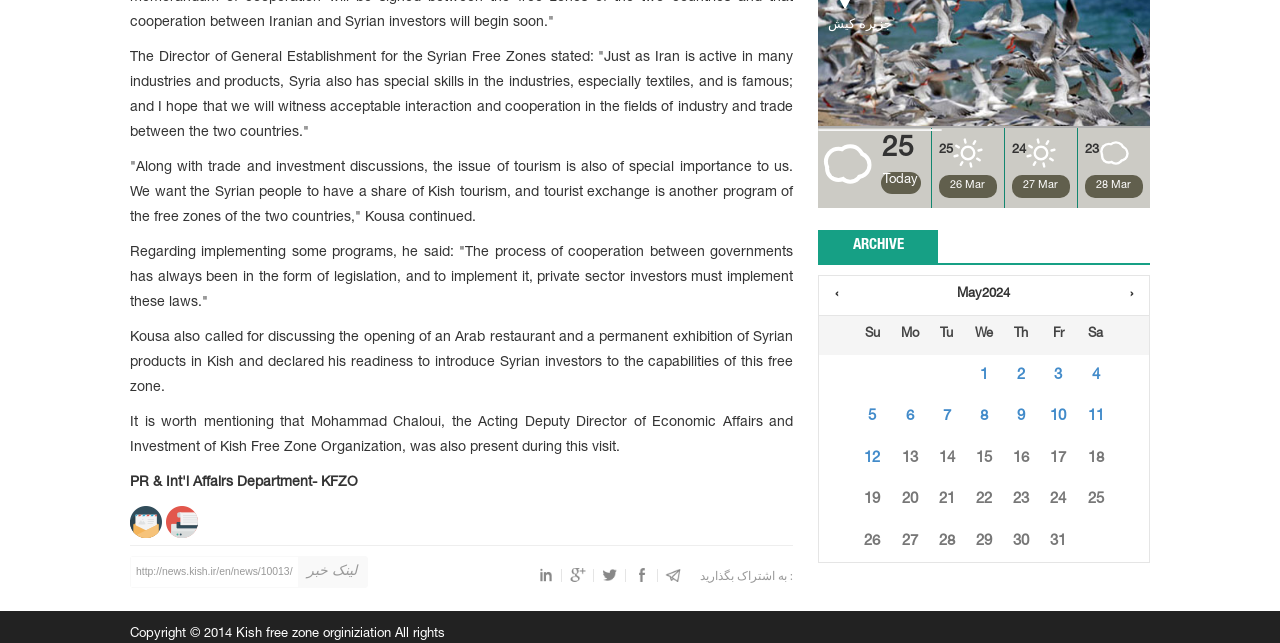Provide the bounding box coordinates of the UI element this sentence describes: "Print".

[0.13, 0.787, 0.155, 0.837]